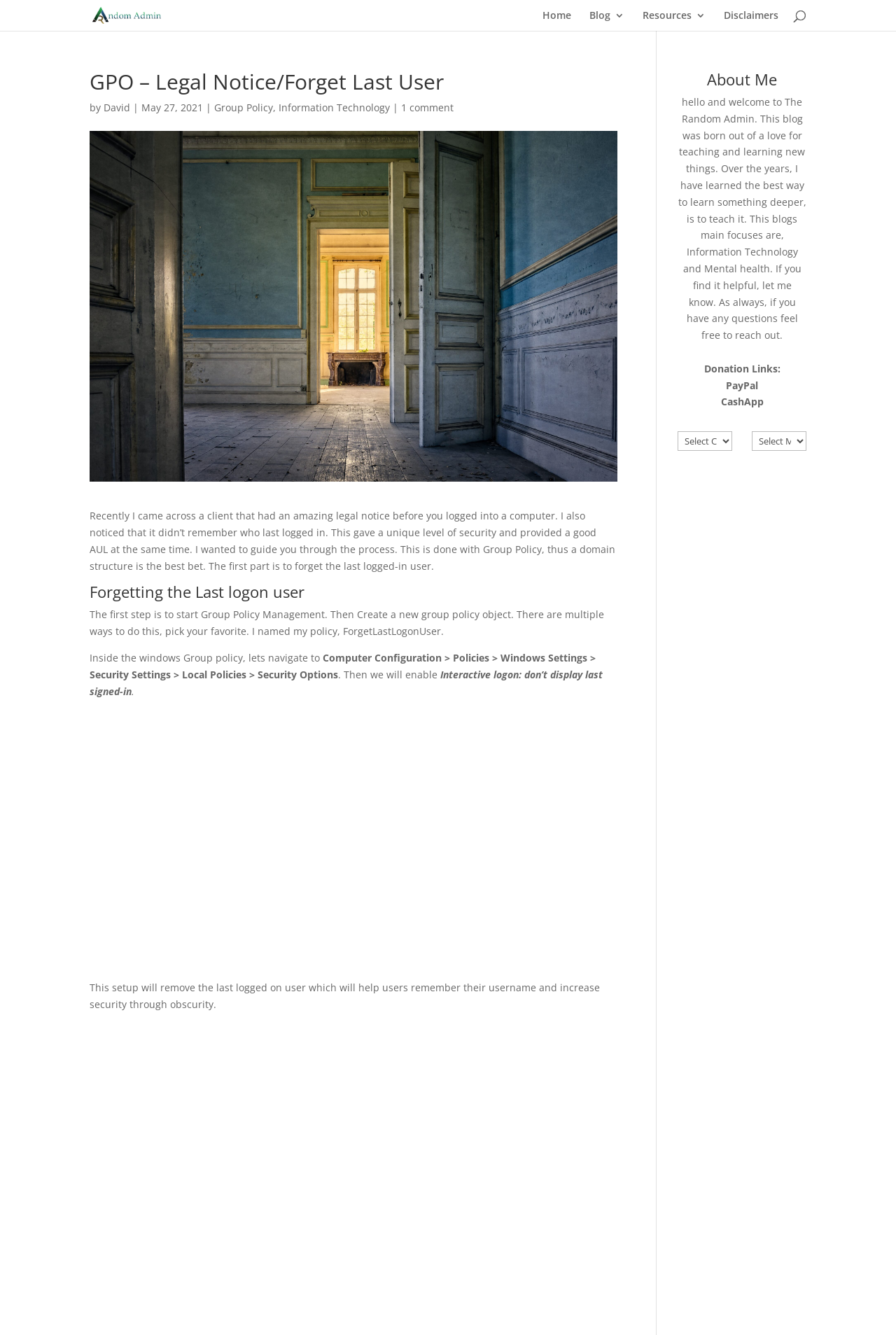Please identify the bounding box coordinates of the clickable element to fulfill the following instruction: "view the resources". The coordinates should be four float numbers between 0 and 1, i.e., [left, top, right, bottom].

[0.717, 0.008, 0.788, 0.023]